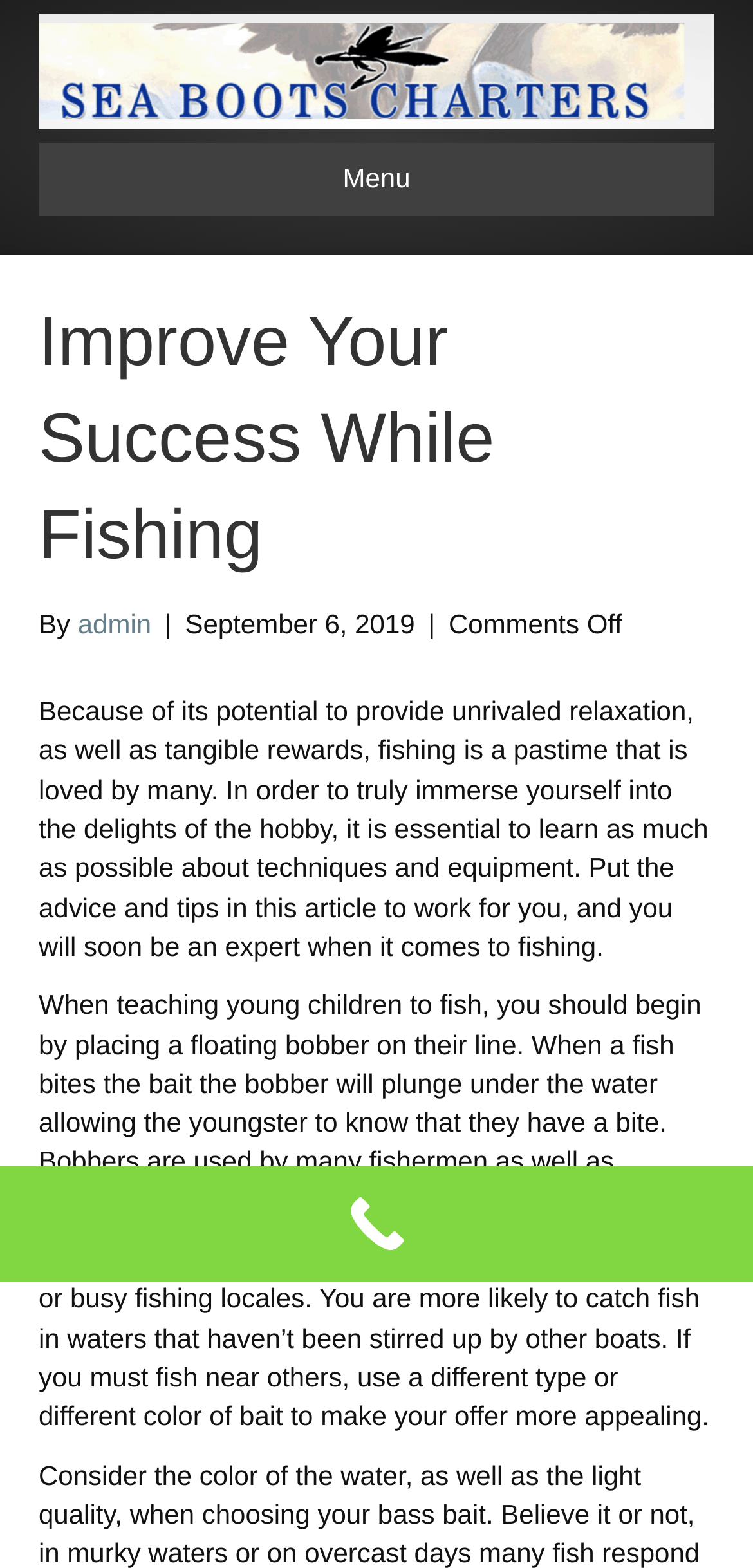Identify and extract the main heading of the webpage.

Improve Your Success While Fishing